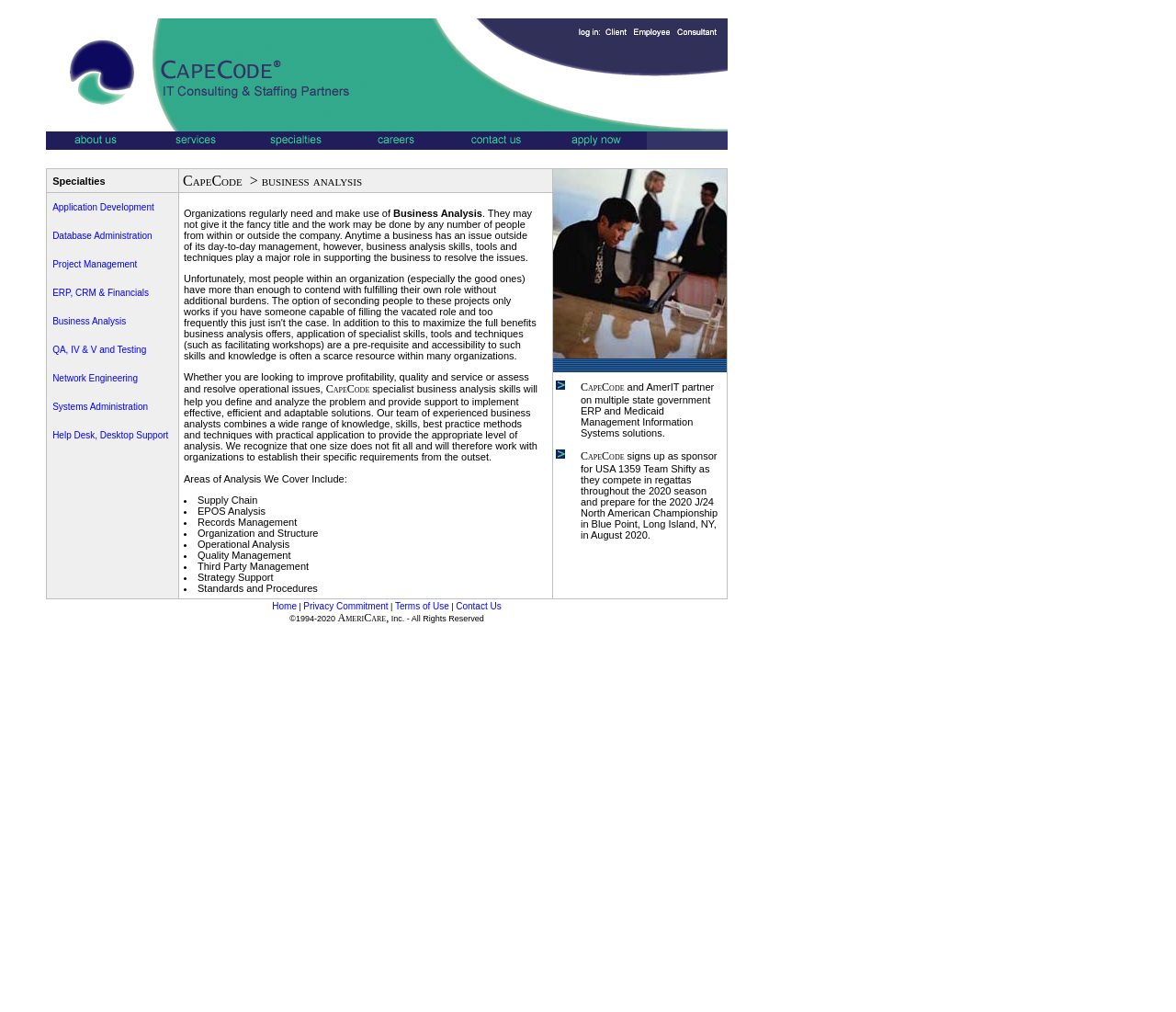Provide a one-word or short-phrase response to the question:
What is the benefit of using CapeCode's business analysis skills?

Implementing effective solutions